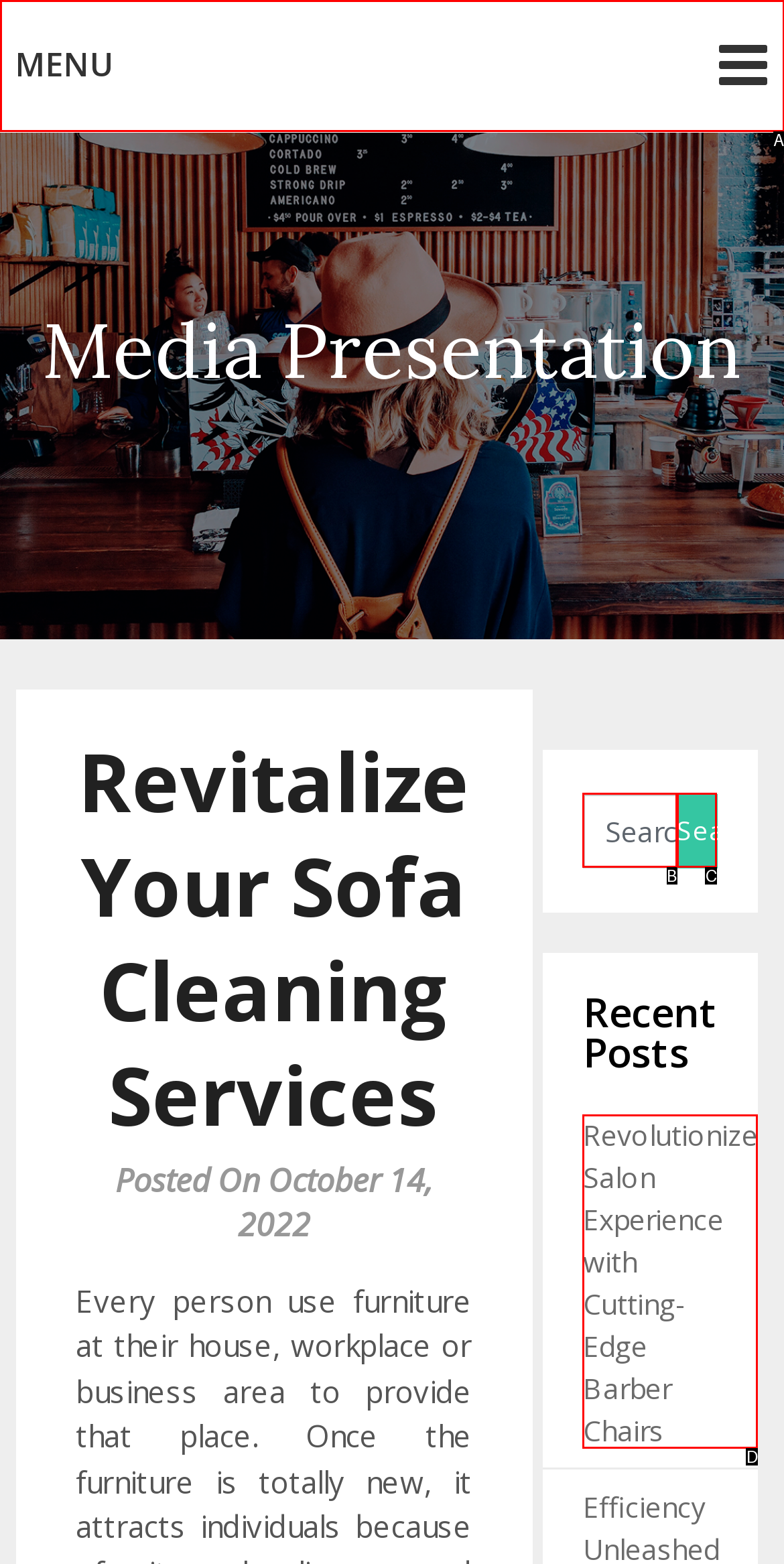Determine which option fits the following description: value="Search"
Answer with the corresponding option's letter directly.

C